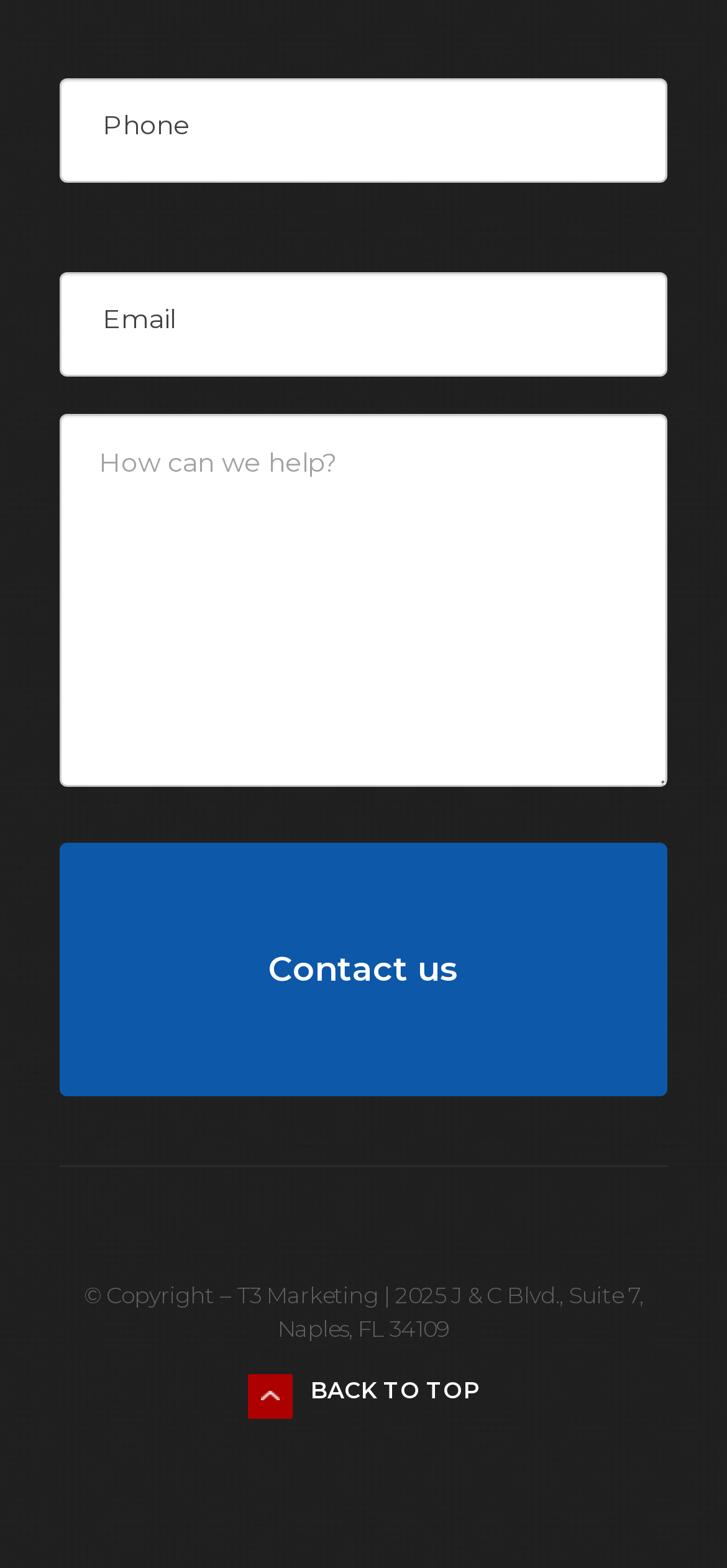Provide the bounding box coordinates of the HTML element described by the text: "Contact us".

[0.082, 0.538, 0.918, 0.7]